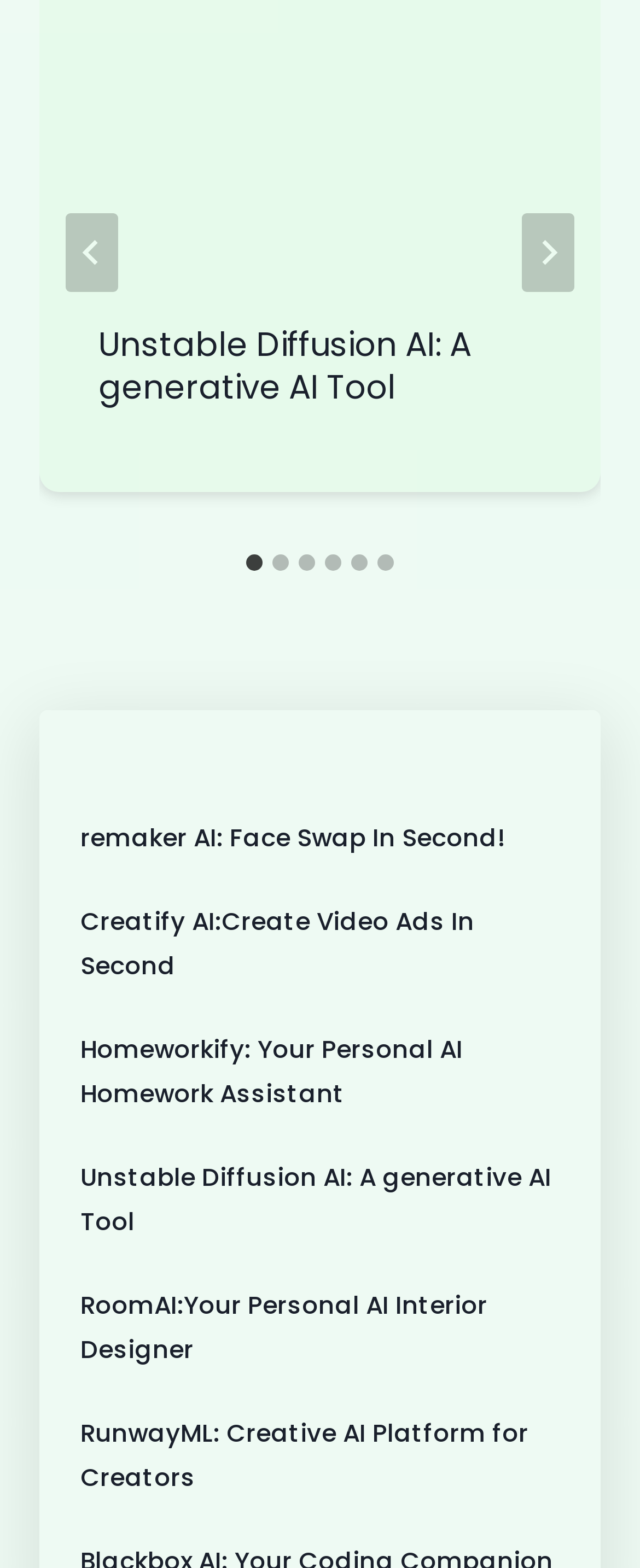Please examine the image and provide a detailed answer to the question: What is the purpose of the 'Next' button?

The 'Next' button is located at the top right corner of the webpage, and it controls the 'splide01-track' element. Its purpose is to navigate to the next slide, which is a common functionality in slideshow or presentation interfaces.